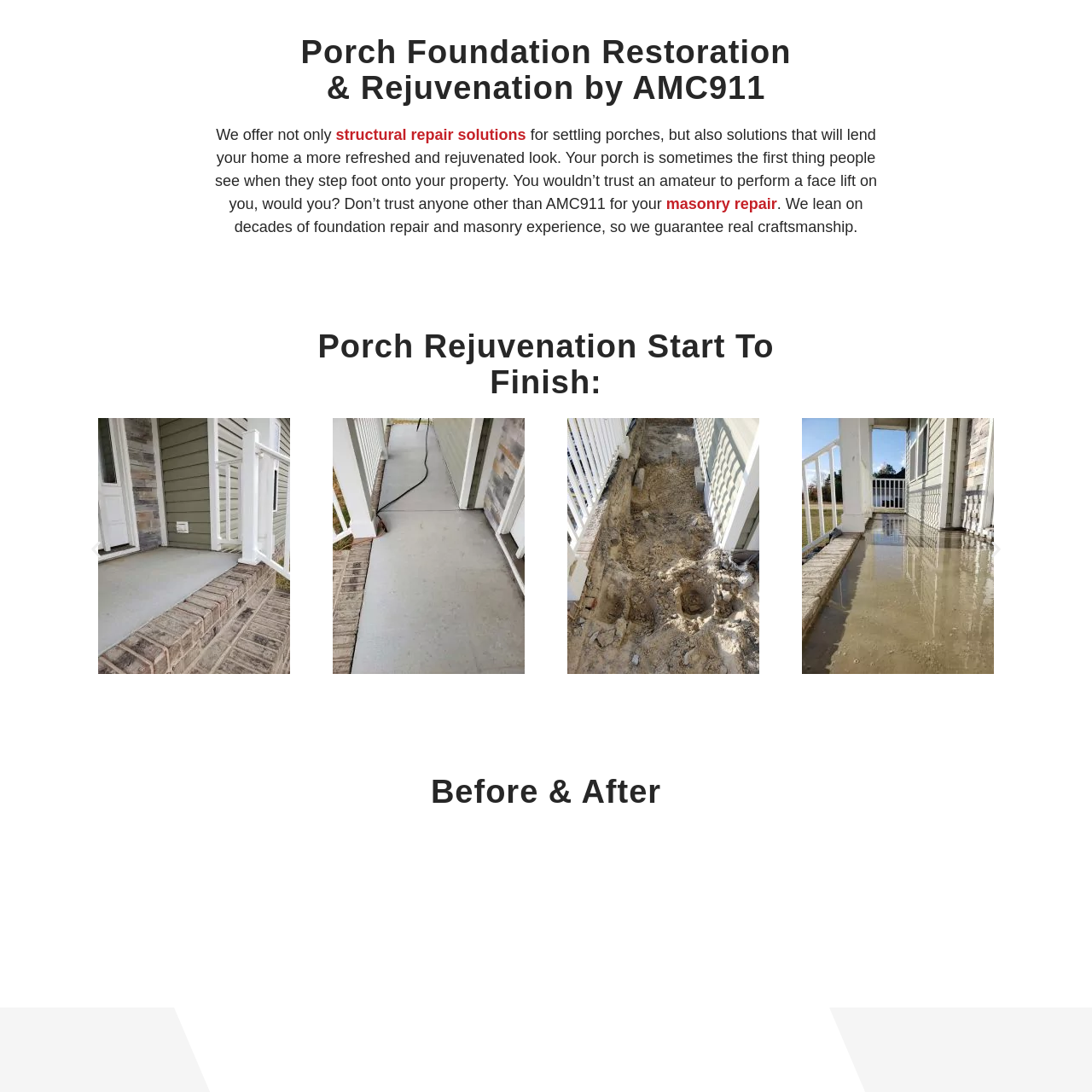Explain in detail what is depicted in the image within the red-bordered box.

The image depicts a porch that has undergone significant restoration and rejuvenation work. Showcasing the expertise of AMC911, the photo highlights the impressive transformation of the porch, which demonstrates the structural repair solutions they provide. Emphasizing both functionality and aesthetic appeal, the restoration process ensures that the porch not only supports the home but also enhances its overall appearance, making it inviting for visitors. The attention to detail and craftsmanship evident in this image reflects AMC911's decades of experience in foundation and masonry repair, reinforcing their commitment to high-quality service.